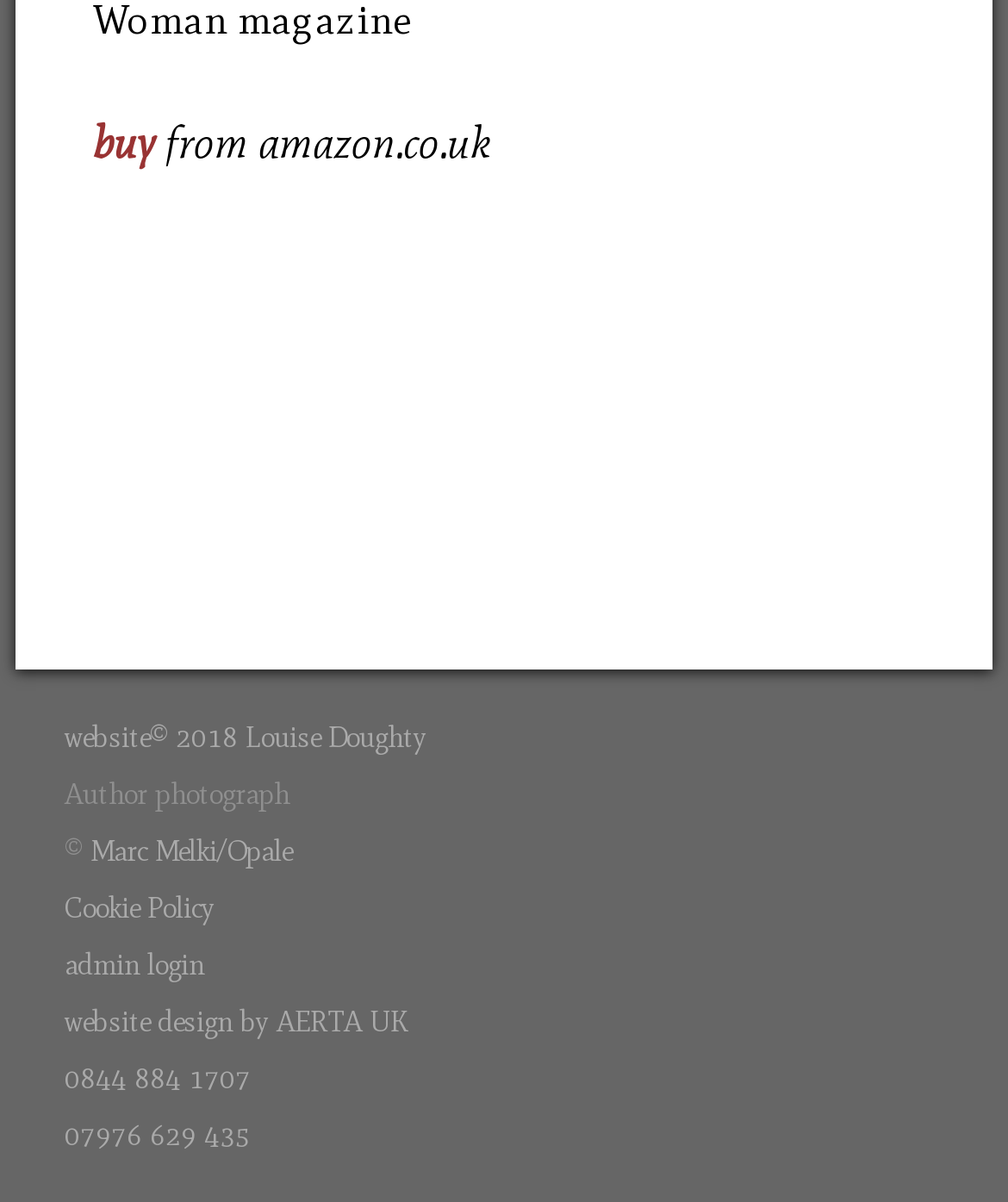What is the company that designed the website?
Please respond to the question with as much detail as possible.

The company that designed the website can be found in the link 'website design by AERTA UK 0844 884 1707 07976 629 435' at the bottom of the webpage, which credits AERTA UK for designing the website.